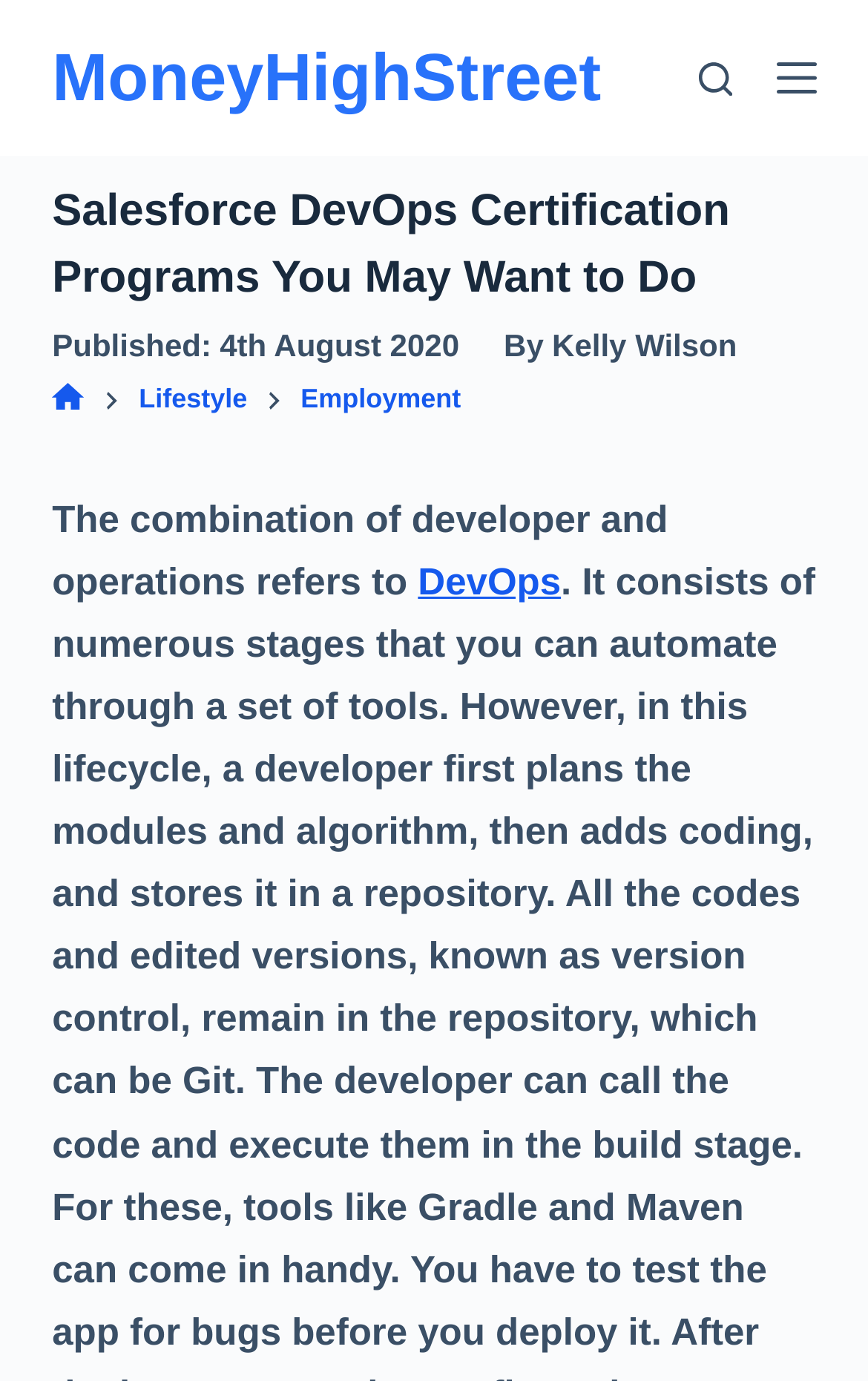Could you locate the bounding box coordinates for the section that should be clicked to accomplish this task: "search for something".

[0.804, 0.044, 0.843, 0.069]